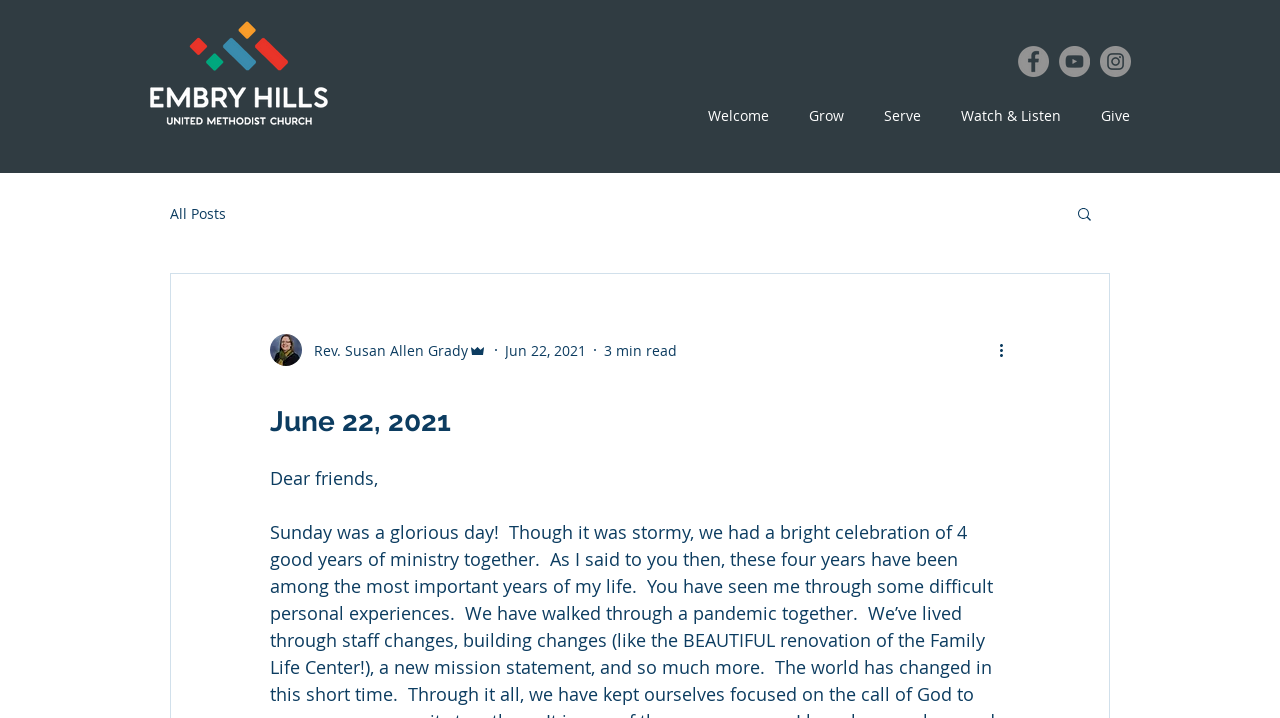Kindly provide the bounding box coordinates of the section you need to click on to fulfill the given instruction: "Click on the 'Home' link".

None